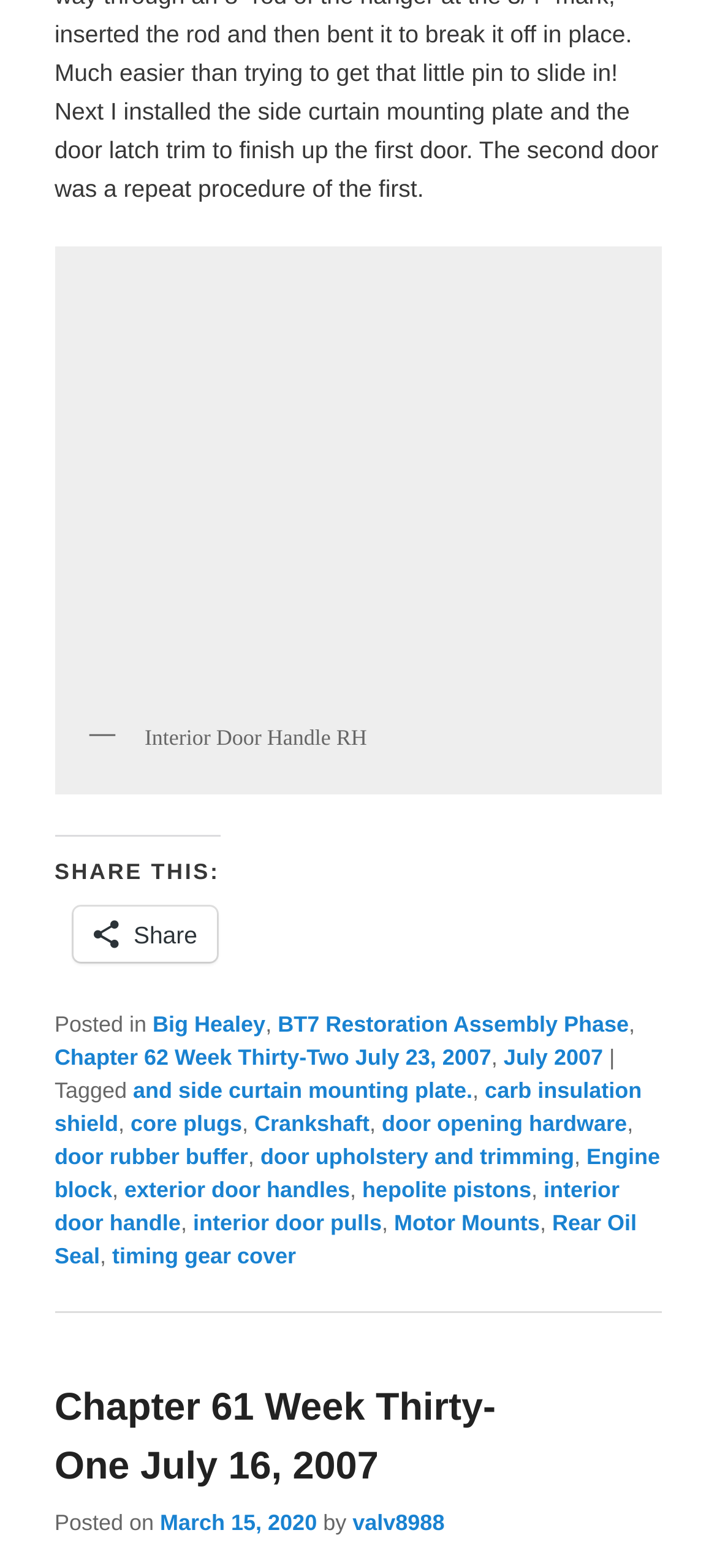Identify the bounding box coordinates of the clickable section necessary to follow the following instruction: "View the image". The coordinates should be presented as four float numbers from 0 to 1, i.e., [left, top, right, bottom].

[0.099, 0.168, 0.901, 0.448]